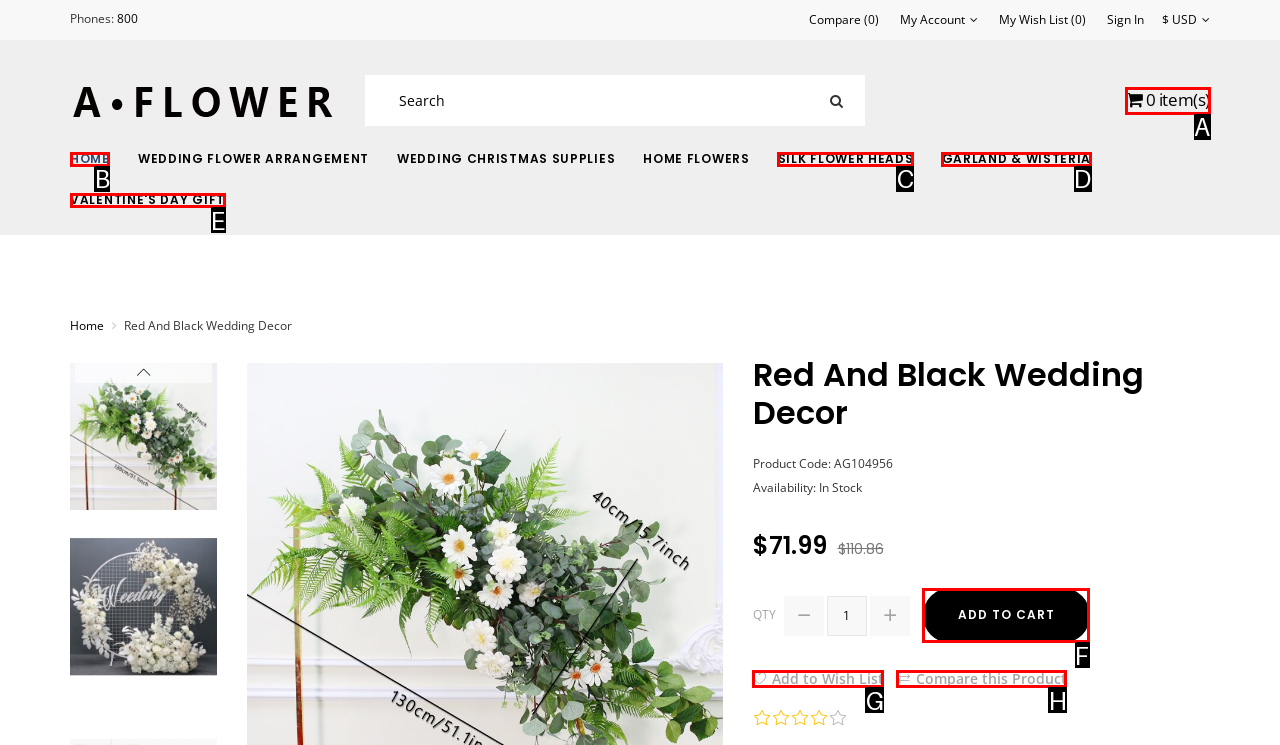Determine which HTML element should be clicked for this task: Add product to cart
Provide the option's letter from the available choices.

F